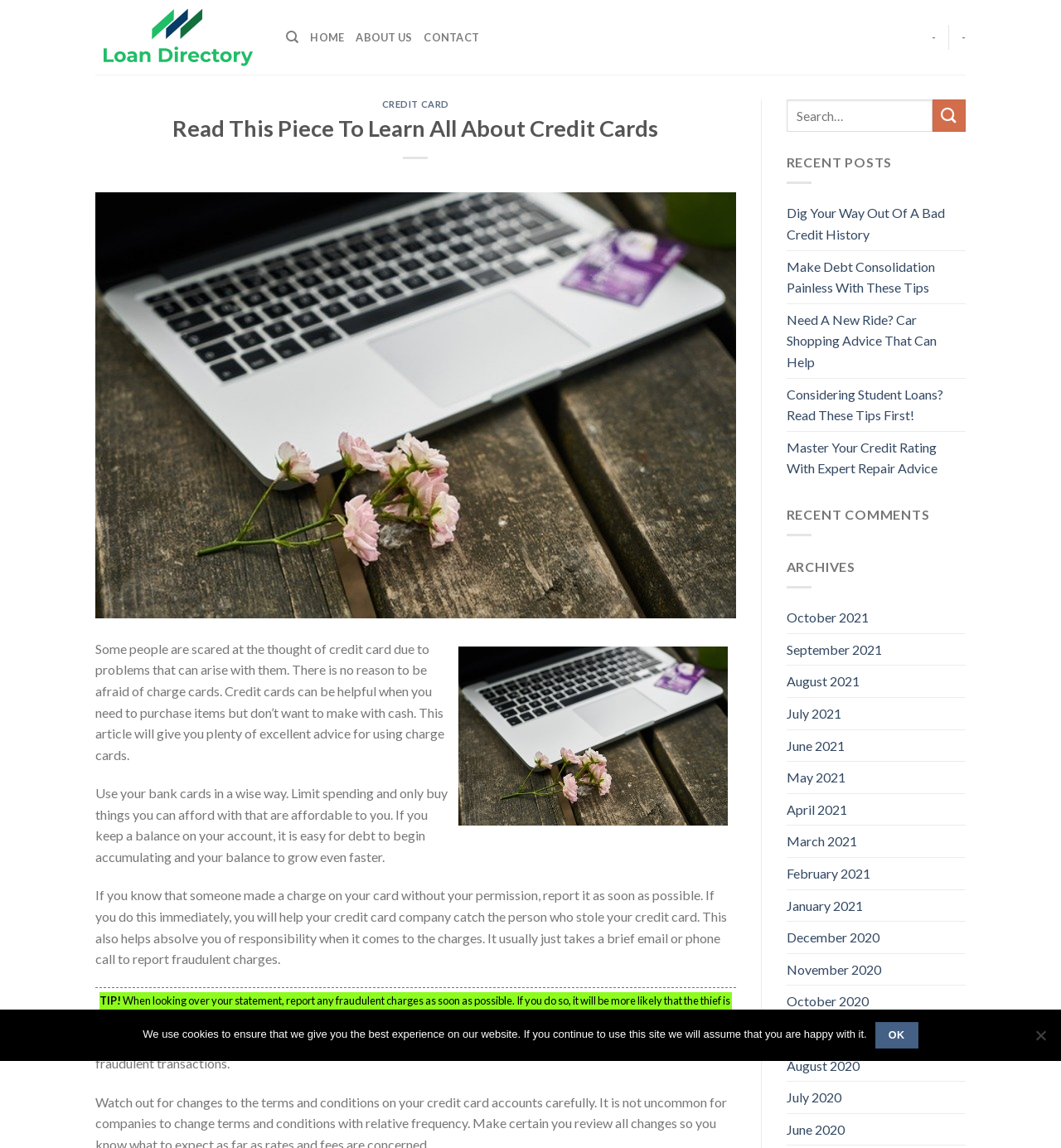Locate the bounding box coordinates of the clickable region to complete the following instruction: "Read the article about credit cards."

[0.109, 0.099, 0.675, 0.125]